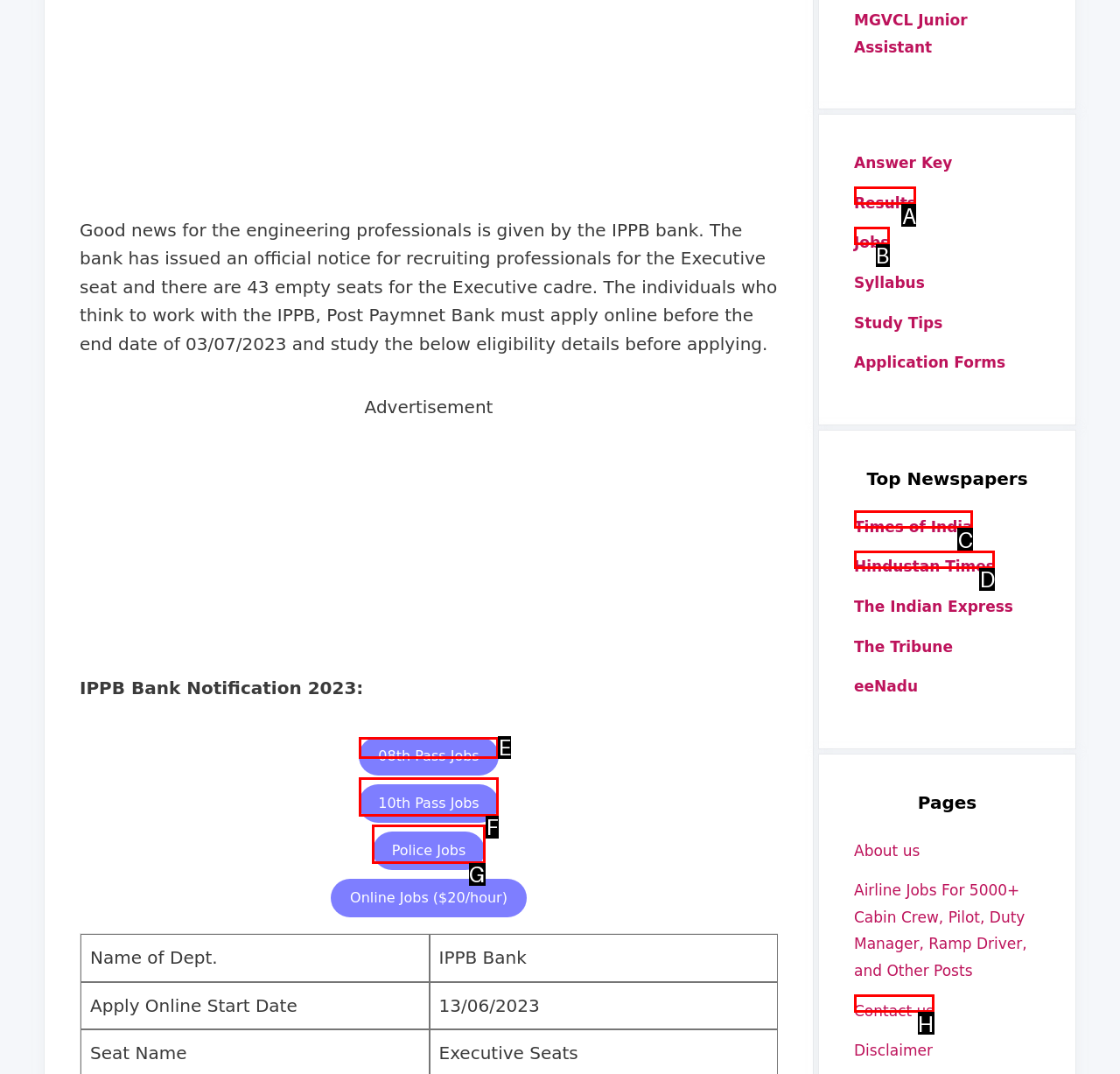Based on the element described as: Contact us
Find and respond with the letter of the correct UI element.

H